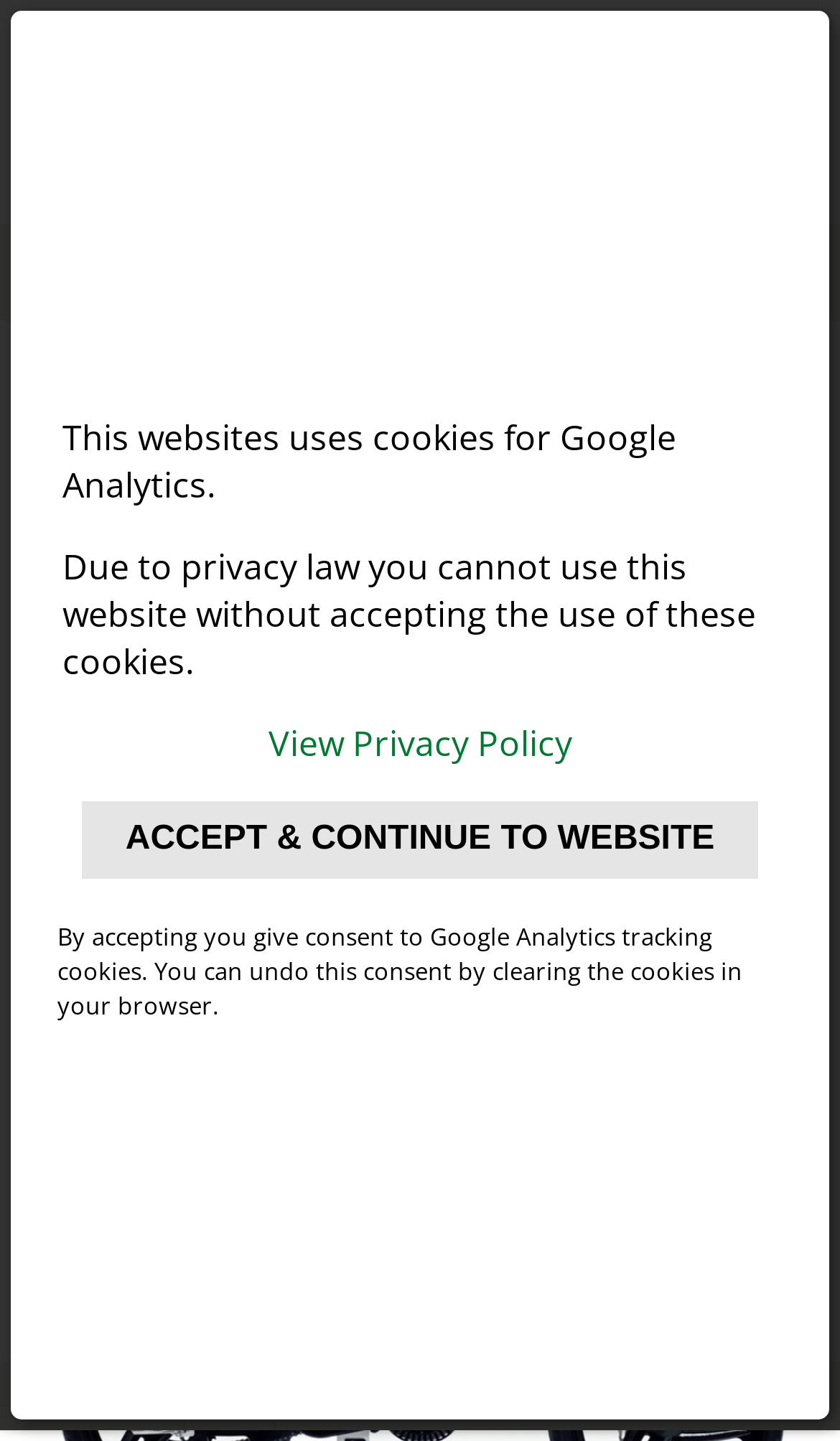How many buttons are there on the webpage?
Please respond to the question with a detailed and well-explained answer.

There are five buttons on the webpage: 'ACCEPT & CONTINUE TO WEBSITE', three '➜' buttons, and a button with no text.